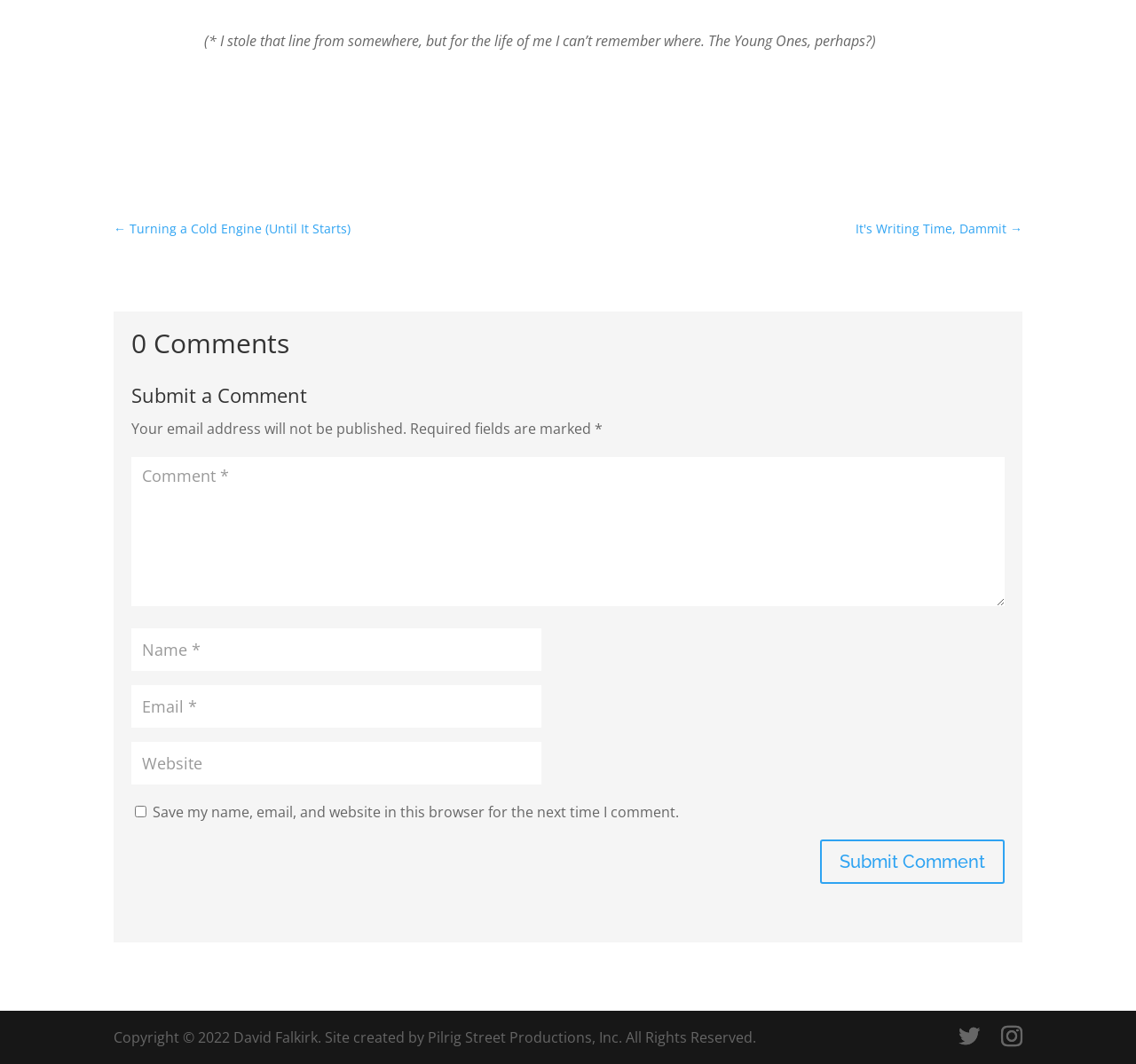Please determine the bounding box coordinates of the element's region to click in order to carry out the following instruction: "Click the 'It's Writing Time, Dammit →' link". The coordinates should be four float numbers between 0 and 1, i.e., [left, top, right, bottom].

[0.753, 0.202, 0.9, 0.228]